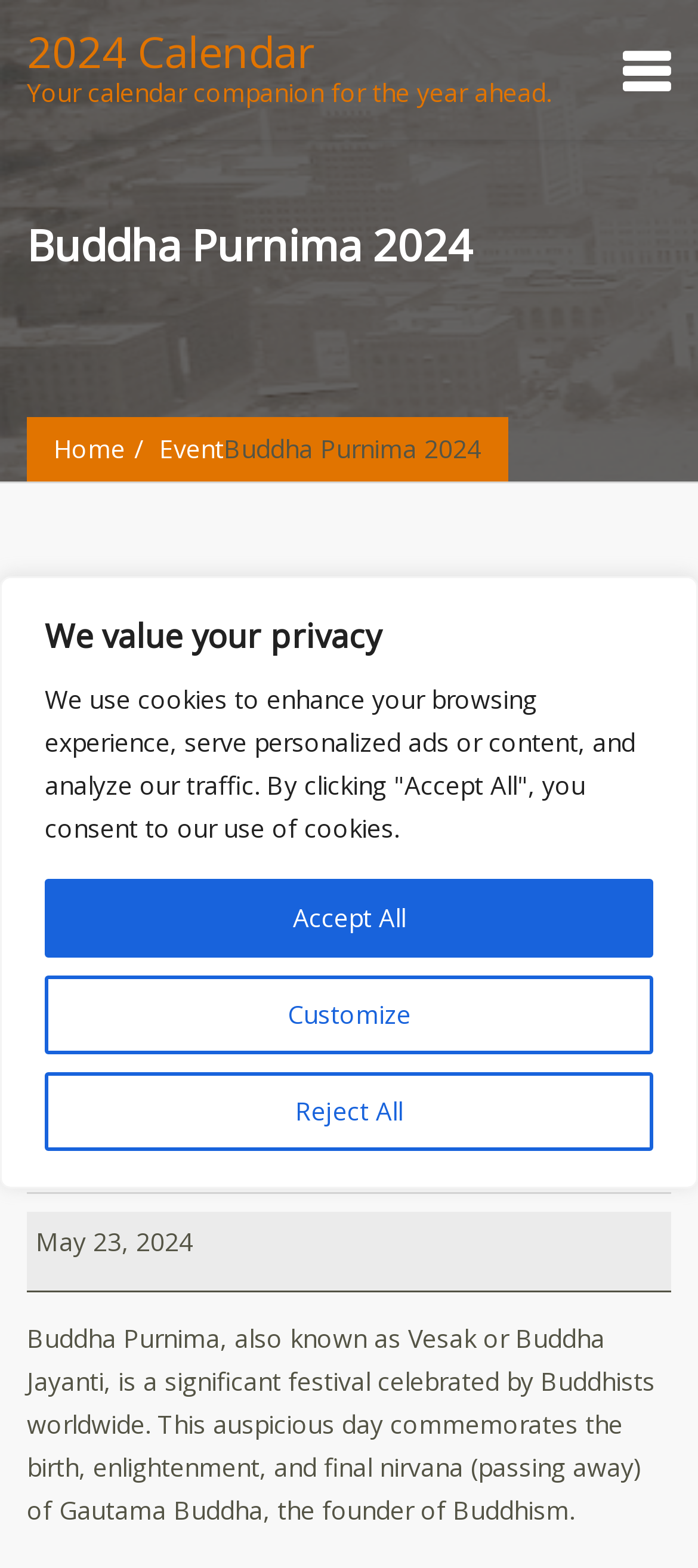What is the name of the festival celebrated by Buddhists worldwide?
Examine the screenshot and reply with a single word or phrase.

Buddha Purnima